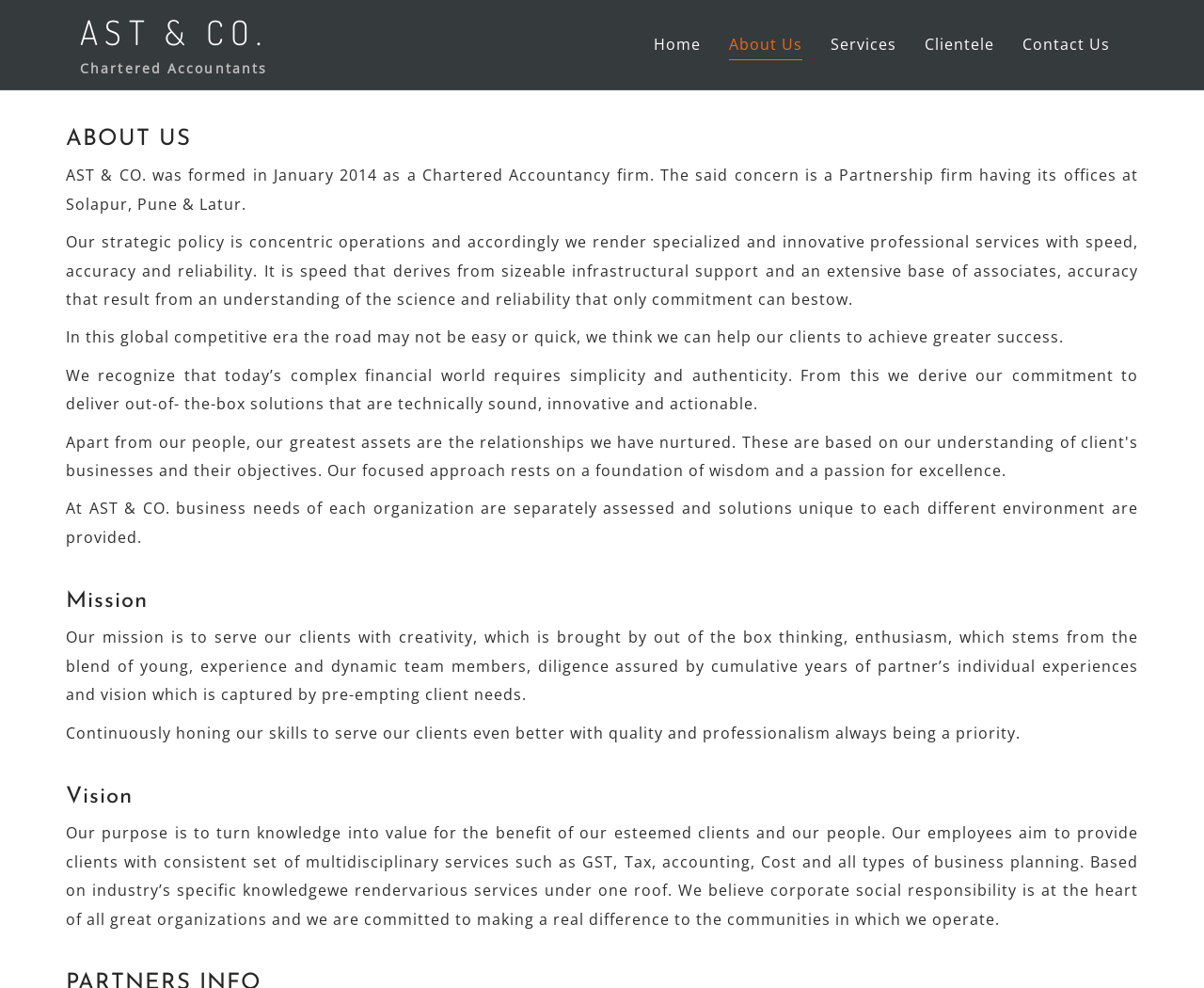Identify the bounding box coordinates for the UI element described as follows: About Us. Use the format (top-left x, top-left y, bottom-right x, bottom-right y) and ensure all values are floating point numbers between 0 and 1.

[0.605, 0.03, 0.666, 0.061]